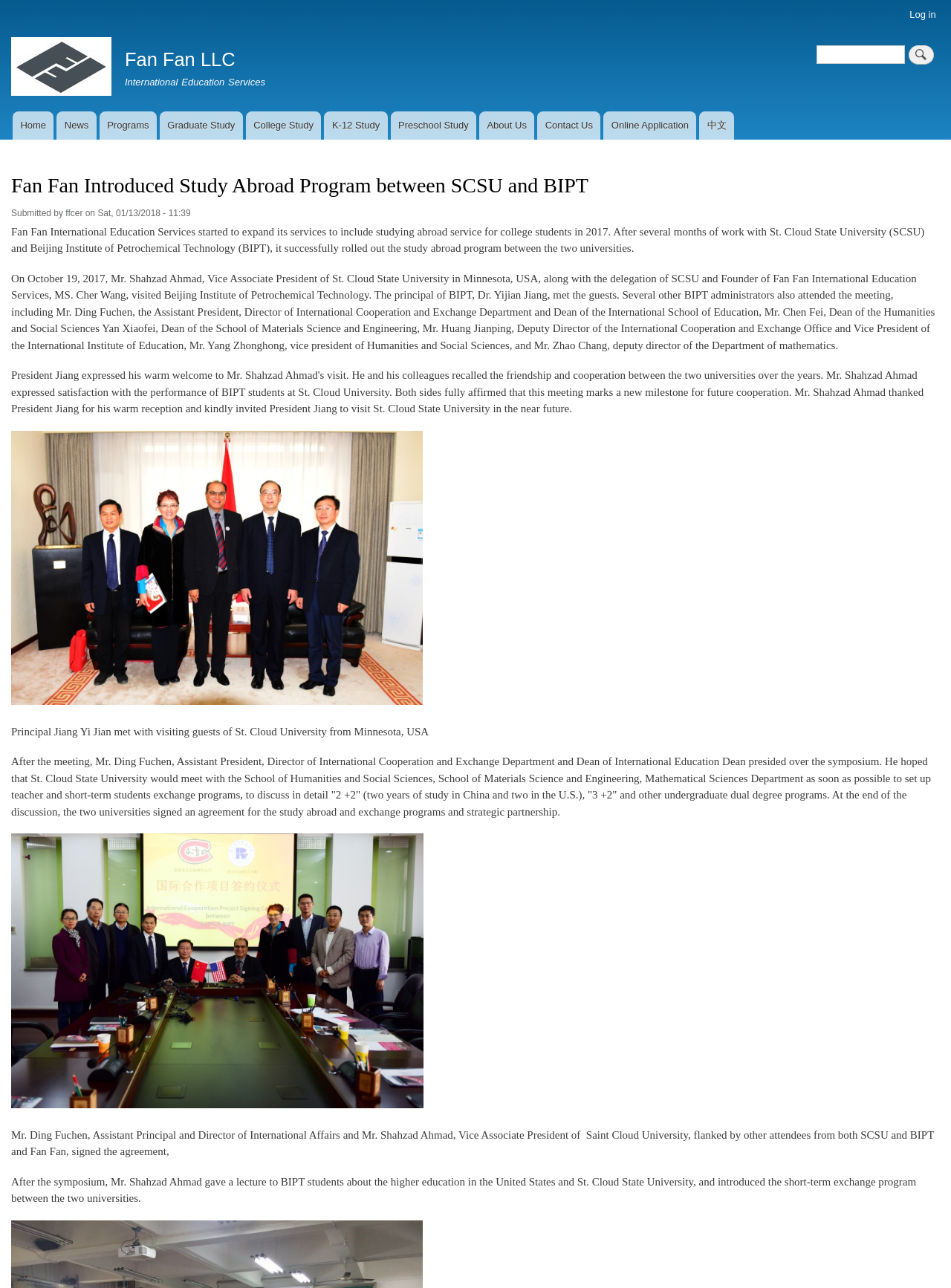What is the date when the study abroad program was rolled out?
Refer to the image and provide a detailed answer to the question.

The date can be found in the article section of the webpage, where it is mentioned that 'On October 19, 2017, Mr. Shahzad Ahmad, Vice Associate President of St. Cloud State University in Minnesota, USA, along with the delegation of SCSU and Founder of Fan Fan International Education Services, MS. Cher Wang, visited...'.